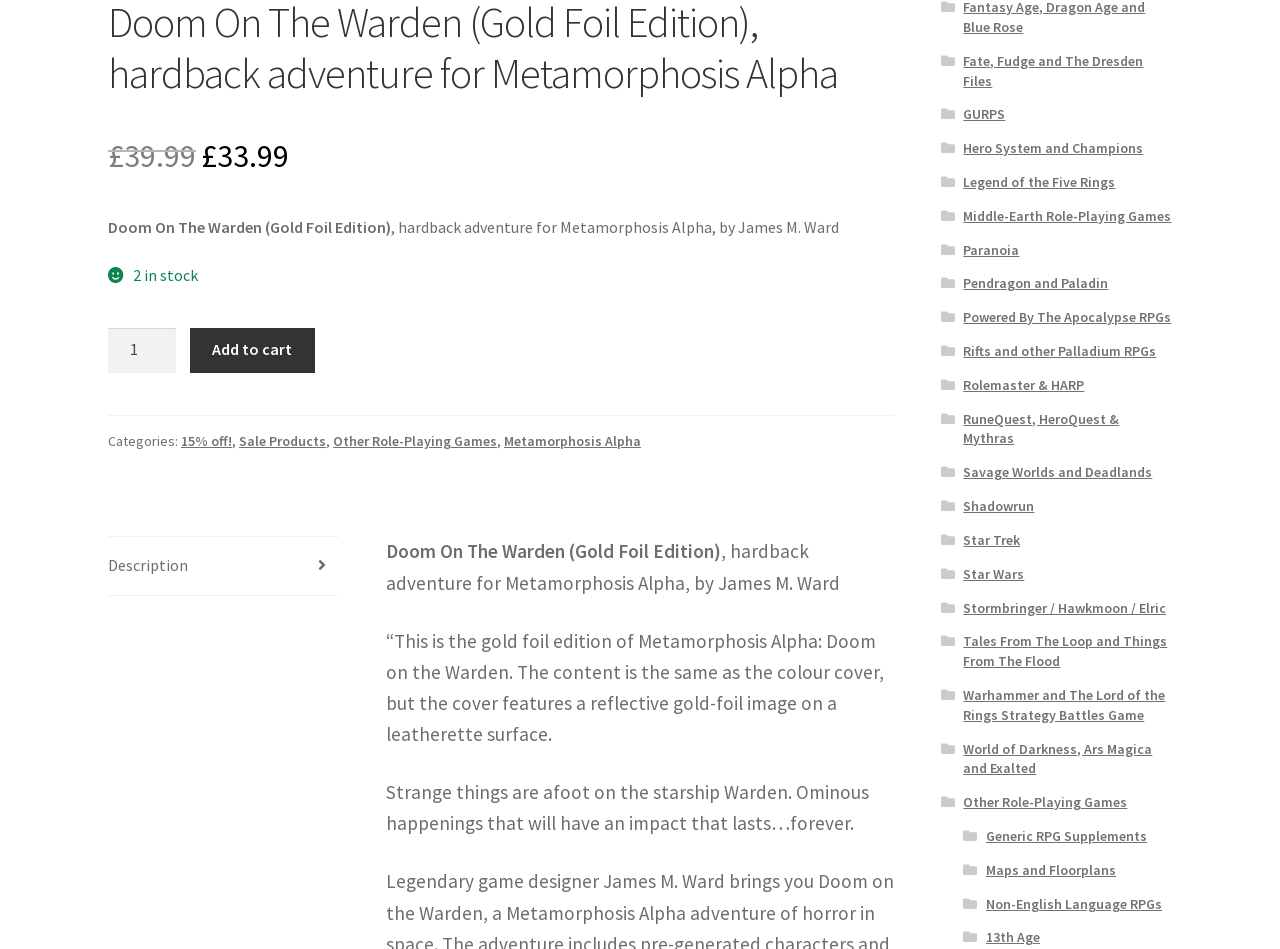Please provide the bounding box coordinates in the format (top-left x, top-left y, bottom-right x, bottom-right y). Remember, all values are floating point numbers between 0 and 1. What is the bounding box coordinate of the region described as: Description

[0.084, 0.561, 0.265, 0.622]